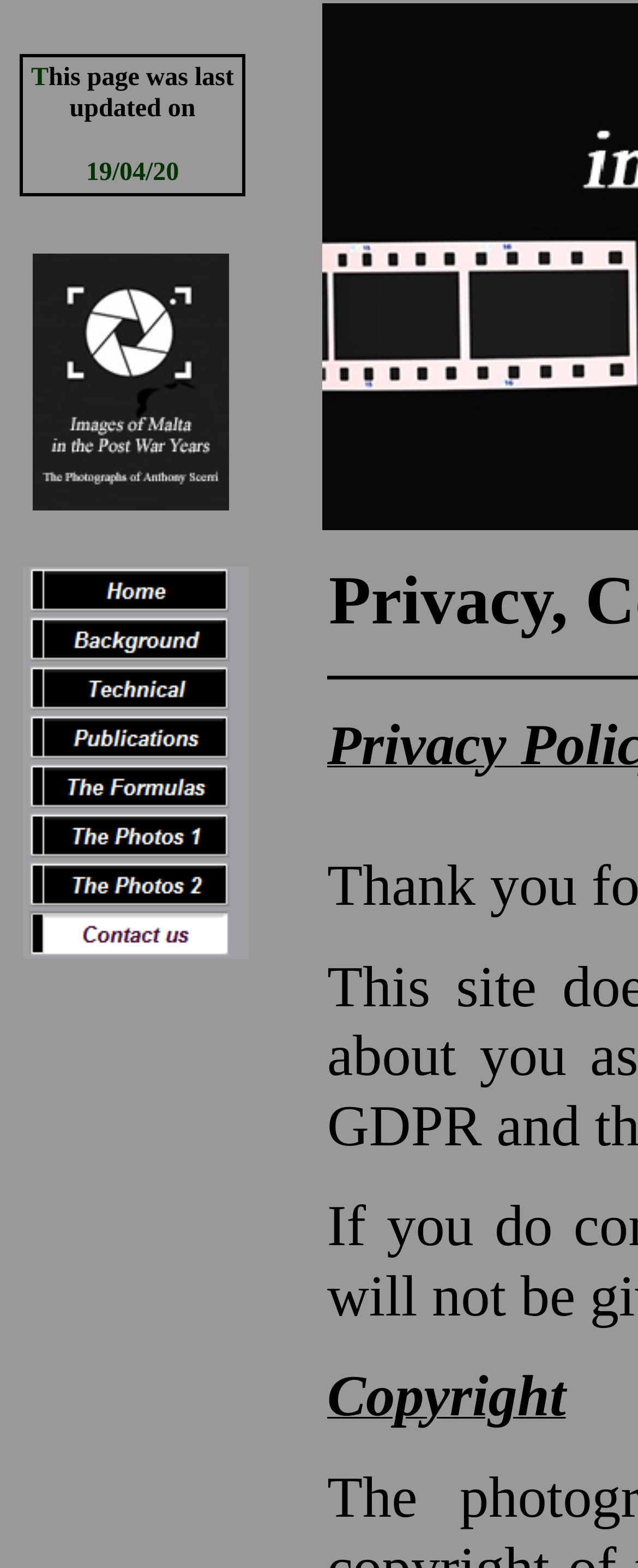Determine the bounding box coordinates of the clickable element to achieve the following action: 'Click on The Formulas'. Provide the coordinates as four float values between 0 and 1, formatted as [left, top, right, bottom].

[0.036, 0.486, 0.39, 0.517]